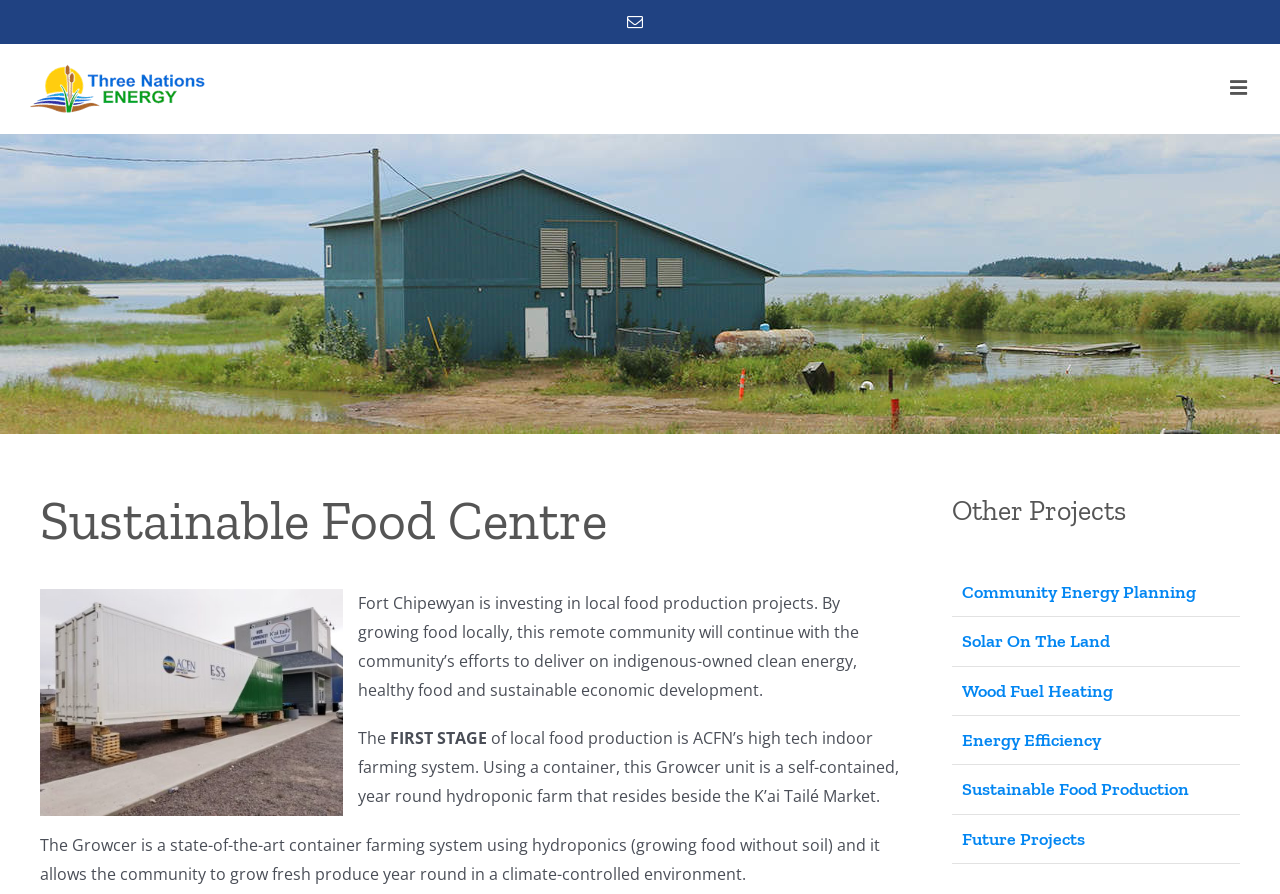Extract the bounding box coordinates for the HTML element that matches this description: "aria-label="Toggle mobile menu"". The coordinates should be four float numbers between 0 and 1, i.e., [left, top, right, bottom].

[0.961, 0.086, 0.977, 0.11]